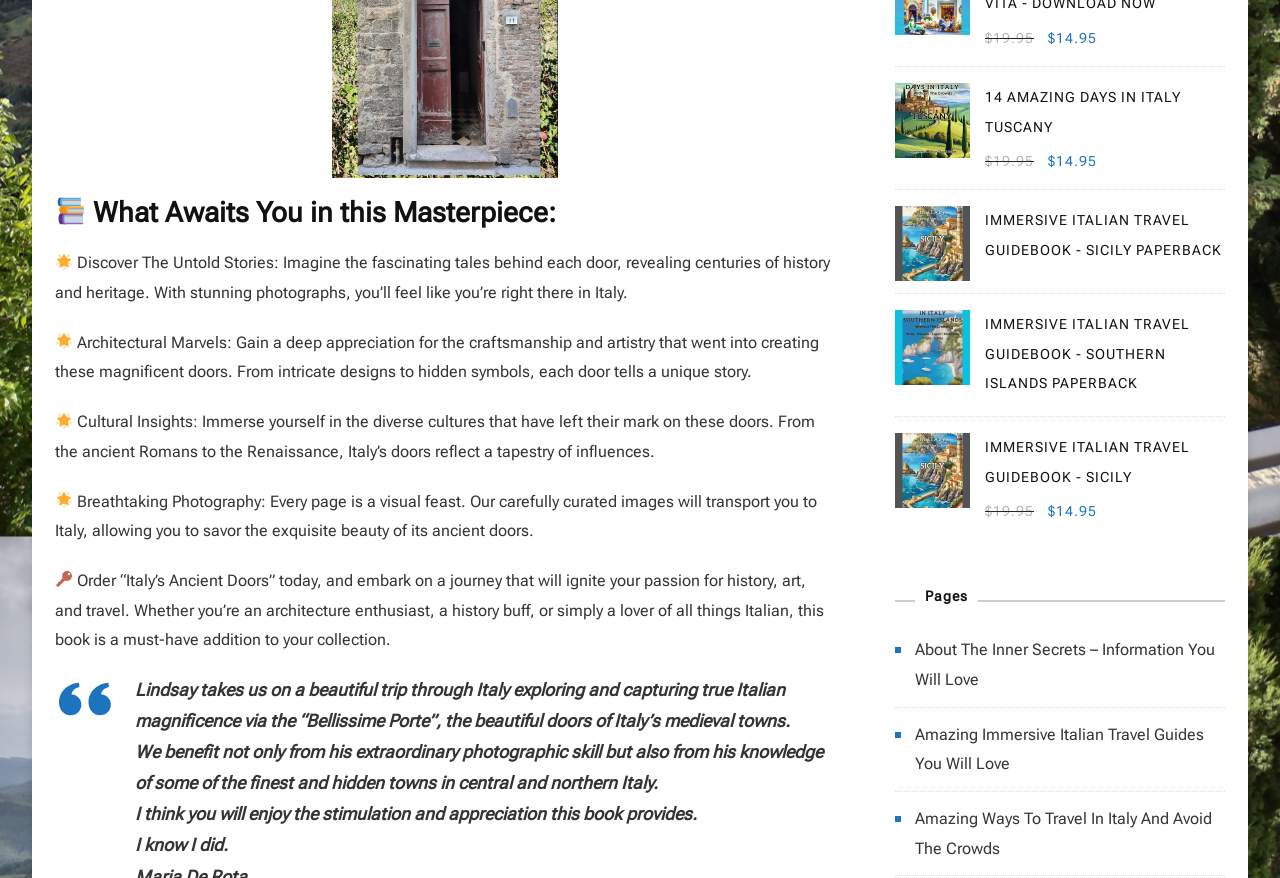Determine the bounding box coordinates for the area that should be clicked to carry out the following instruction: "Read about the Inner Secrets".

[0.715, 0.729, 0.949, 0.785]